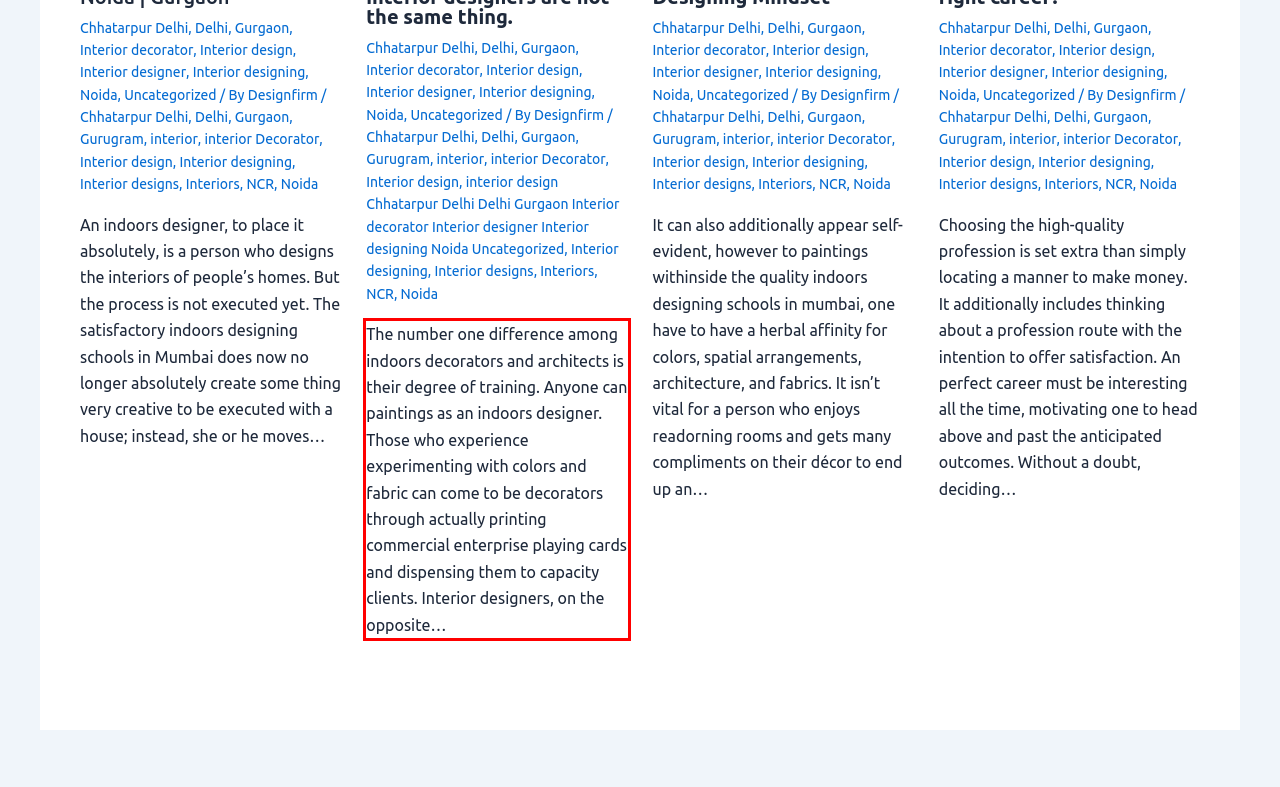You have a screenshot of a webpage, and there is a red bounding box around a UI element. Utilize OCR to extract the text within this red bounding box.

The number one difference among indoors decorators and architects is their degree of training. Anyone can paintings as an indoors designer. Those who experience experimenting with colors and fabric can come to be decorators through actually printing commercial enterprise playing cards and dispensing them to capacity clients. Interior designers, on the opposite…